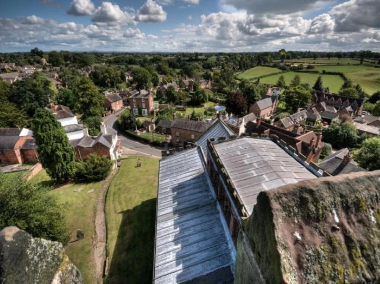What type of buildings are in the village?
From the image, respond using a single word or phrase.

Cottages